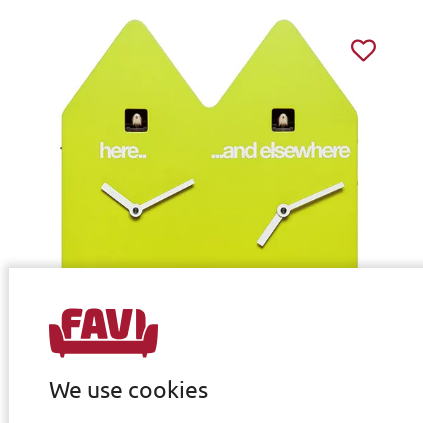Explain the image with as much detail as possible.

This image showcases a vibrant and quirky cuckoo clock designed in a playful green color, featuring a distinctive two-peaked shape reminiscent of a house. The clock displays the phrase "here... and elsewhere" above its dial, adding a whimsical touch. The clock has two white hands indicating the time and small cuckoo doors subtly integrated into the design. Positioned above a section of the FAVI brand logo, the image also includes a reminder about cookie usage on the FAVI.co.uk website, reflecting the brand's commitment to enhancing user experience through personalized content.